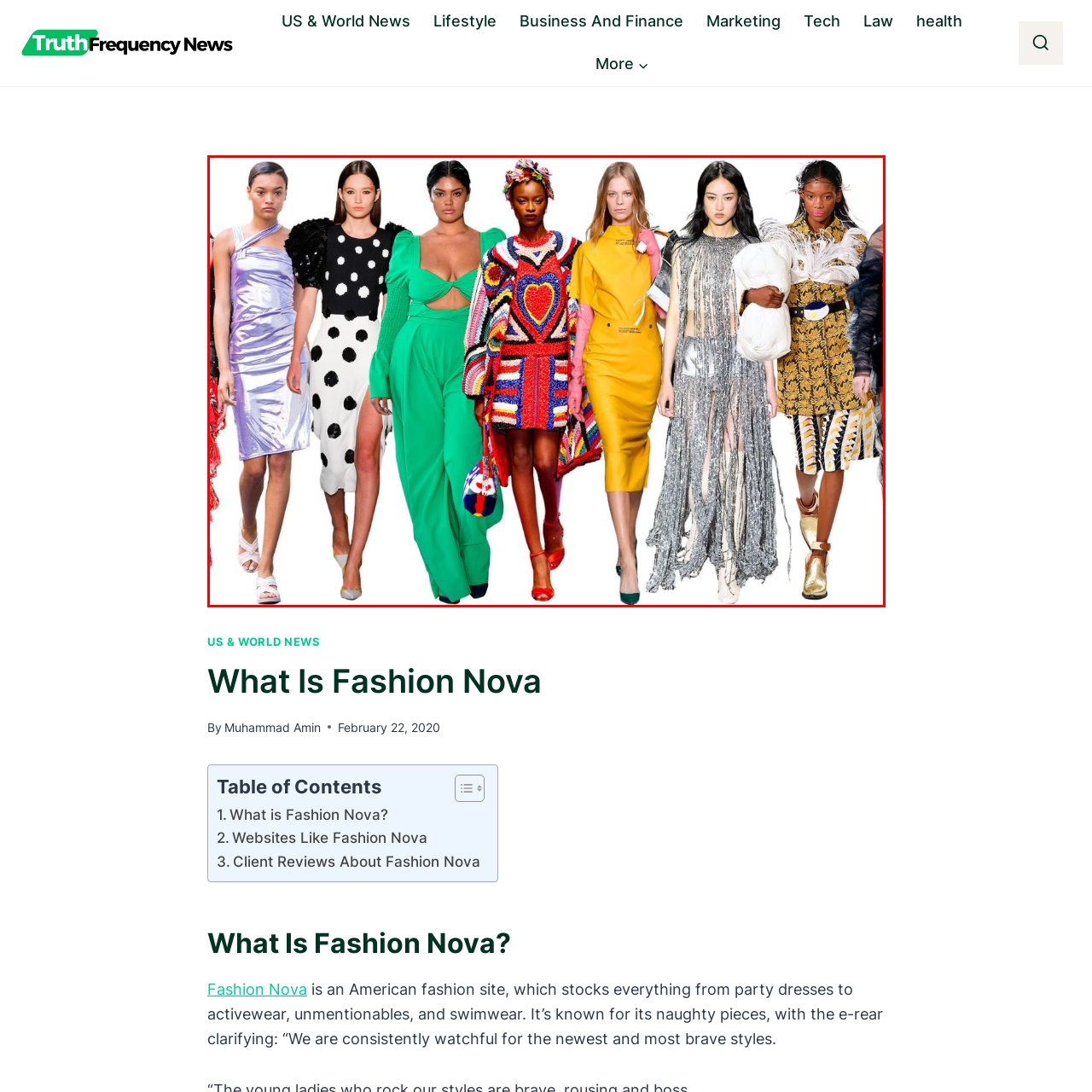Observe the image segment inside the red bounding box and answer concisely with a single word or phrase: What feature makes the third model's ensemble stand out?

Daring cutout